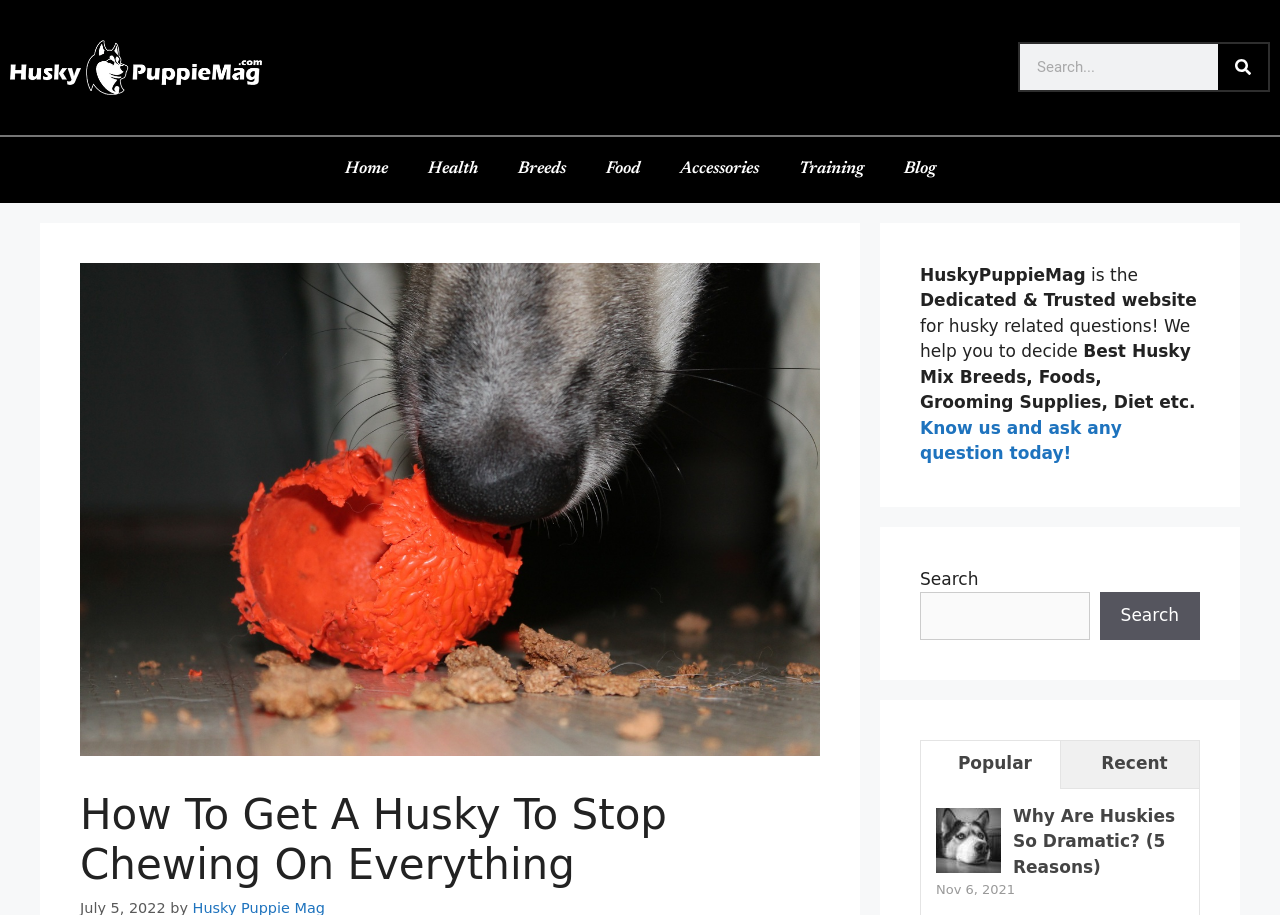Please find the bounding box coordinates of the clickable region needed to complete the following instruction: "Search for popular articles". The bounding box coordinates must consist of four float numbers between 0 and 1, i.e., [left, top, right, bottom].

[0.72, 0.81, 0.828, 0.862]